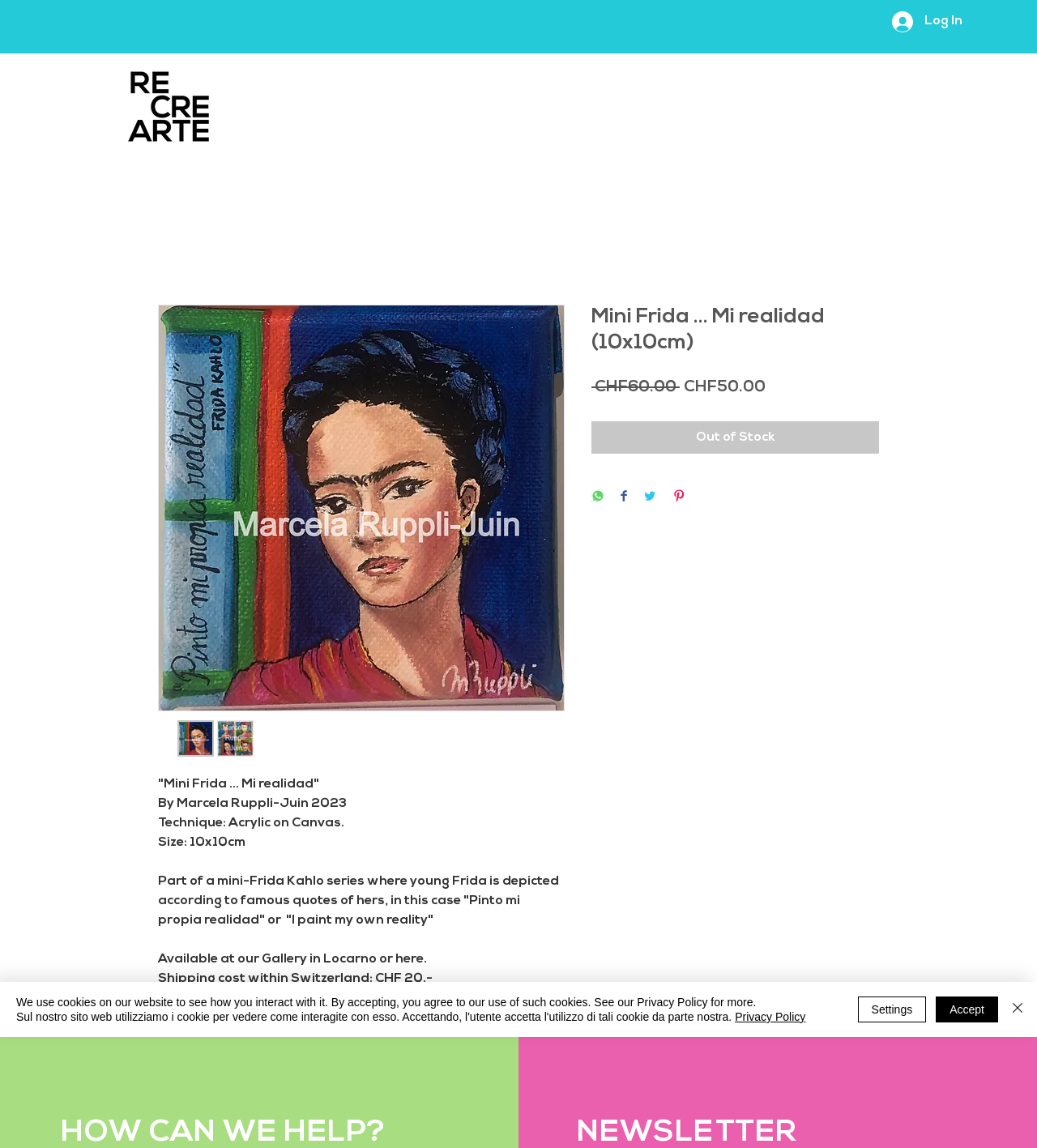Determine the bounding box for the UI element as described: "Settings". The coordinates should be represented as four float numbers between 0 and 1, formatted as [left, top, right, bottom].

[0.827, 0.868, 0.893, 0.89]